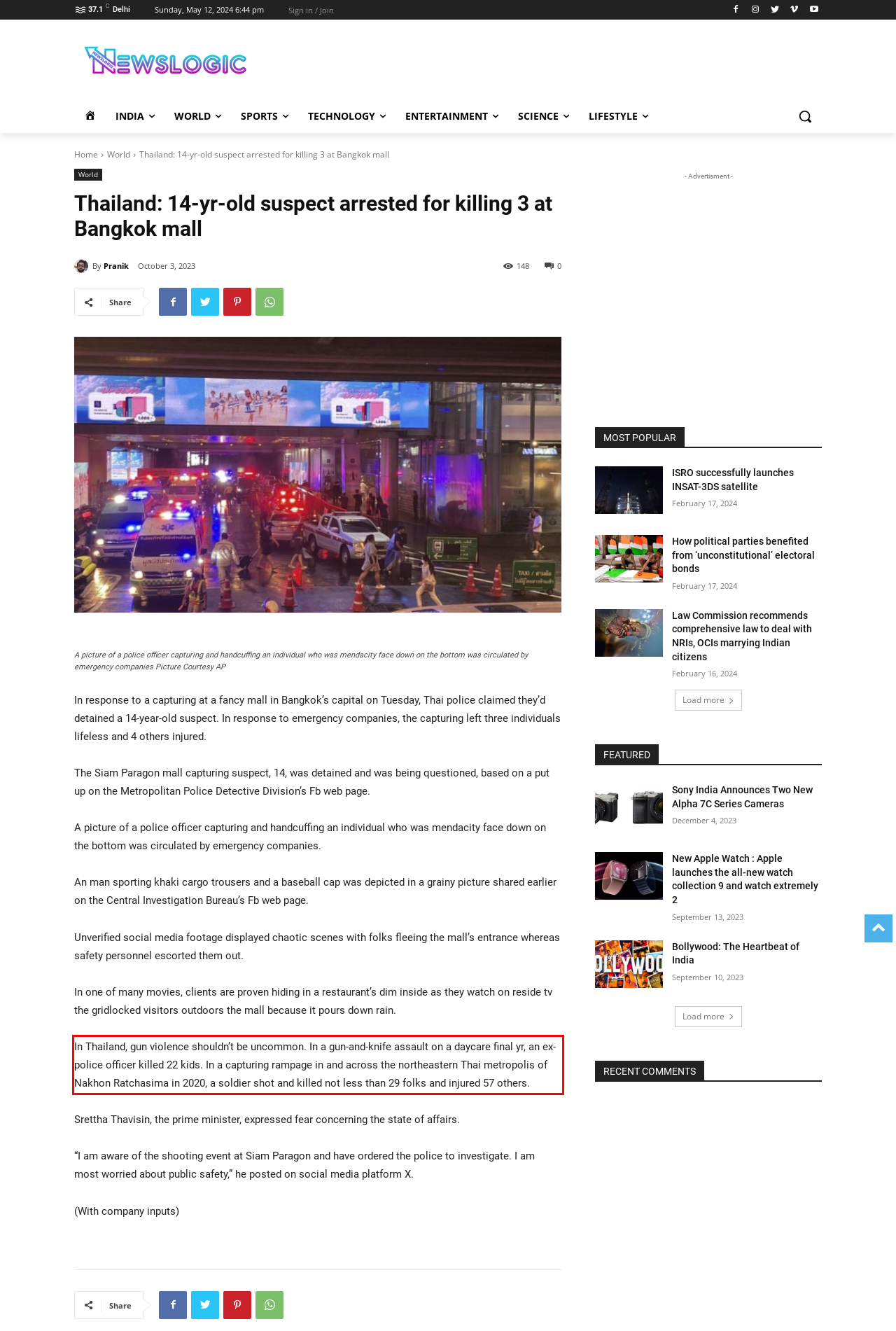Using the provided screenshot of a webpage, recognize and generate the text found within the red rectangle bounding box.

In Thailand, gun violence shouldn’t be uncommon. In a gun-and-knife assault on a daycare final yr, an ex-police officer killed 22 kids. In a capturing rampage in and across the northeastern Thai metropolis of Nakhon Ratchasima in 2020, a soldier shot and killed not less than 29 folks and injured 57 others.